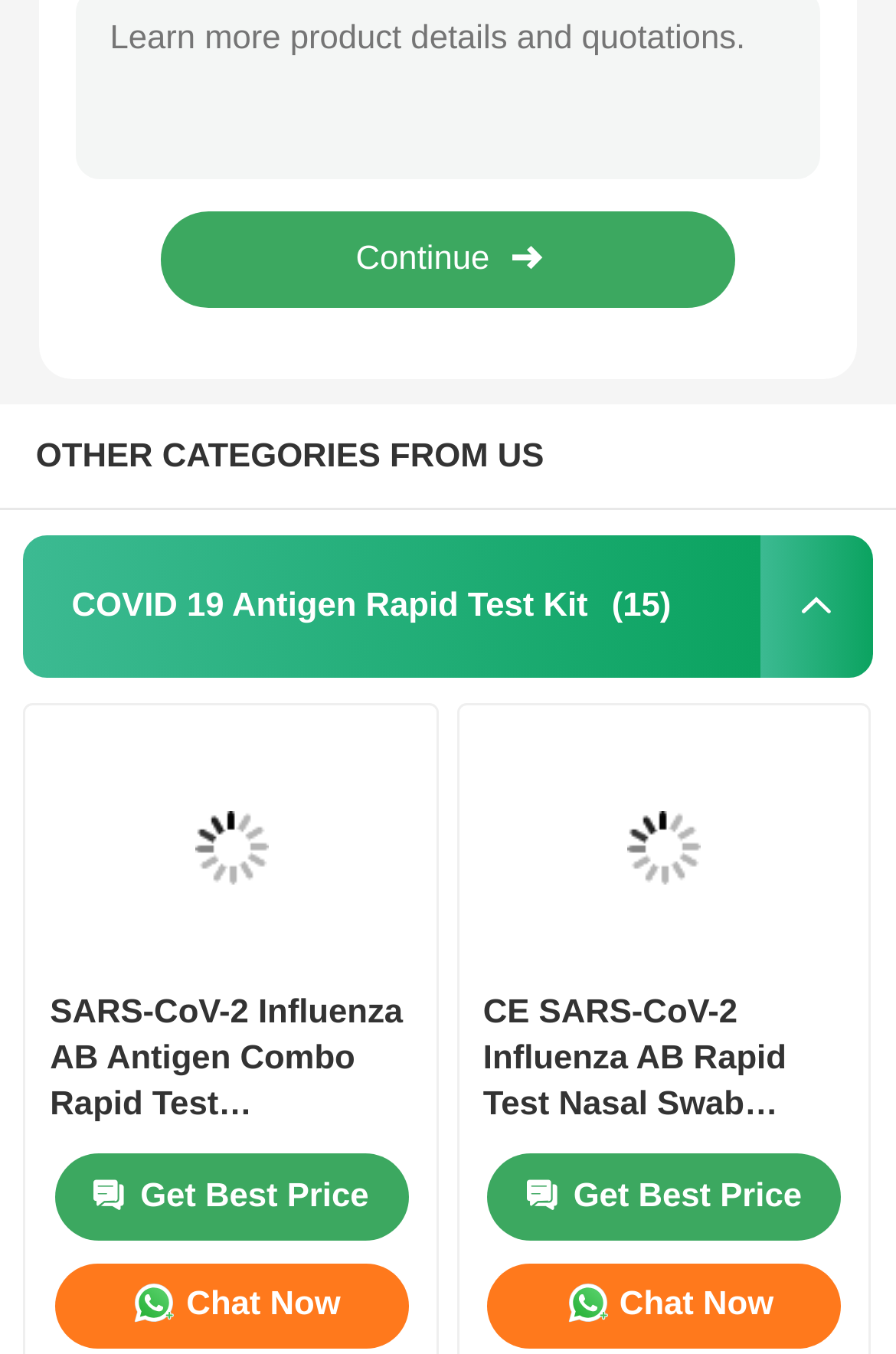What is the name of the first product?
Please provide a single word or phrase based on the screenshot.

COVID 19 Antigen Rapid Test Kit